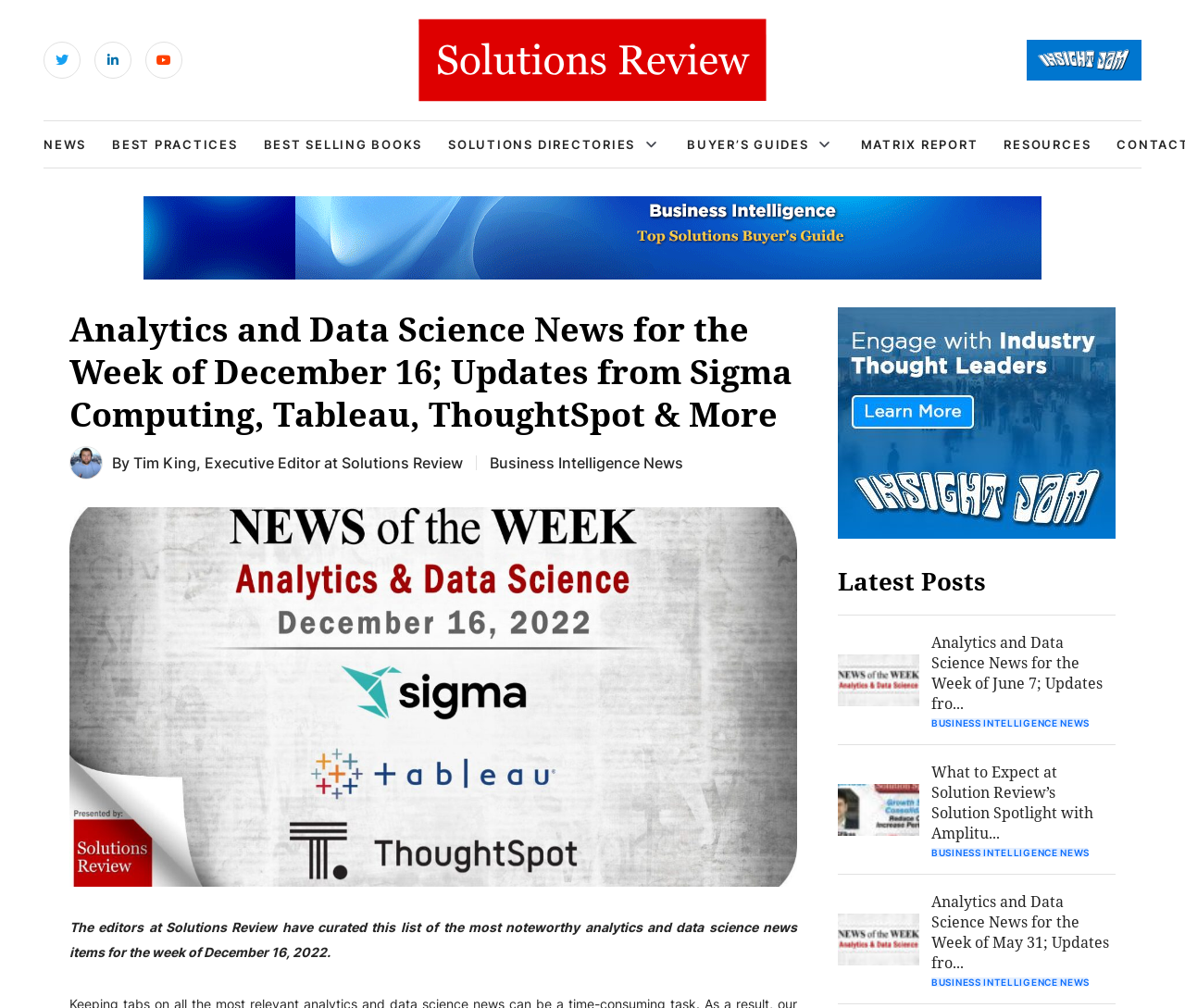Utilize the information from the image to answer the question in detail:
What type of resources are available on this website?

Based on the navigation links at the top of the webpage, it appears that the website offers various resources, including Buyer's Guides, Matrix Reports, and Solutions Directories, among others.